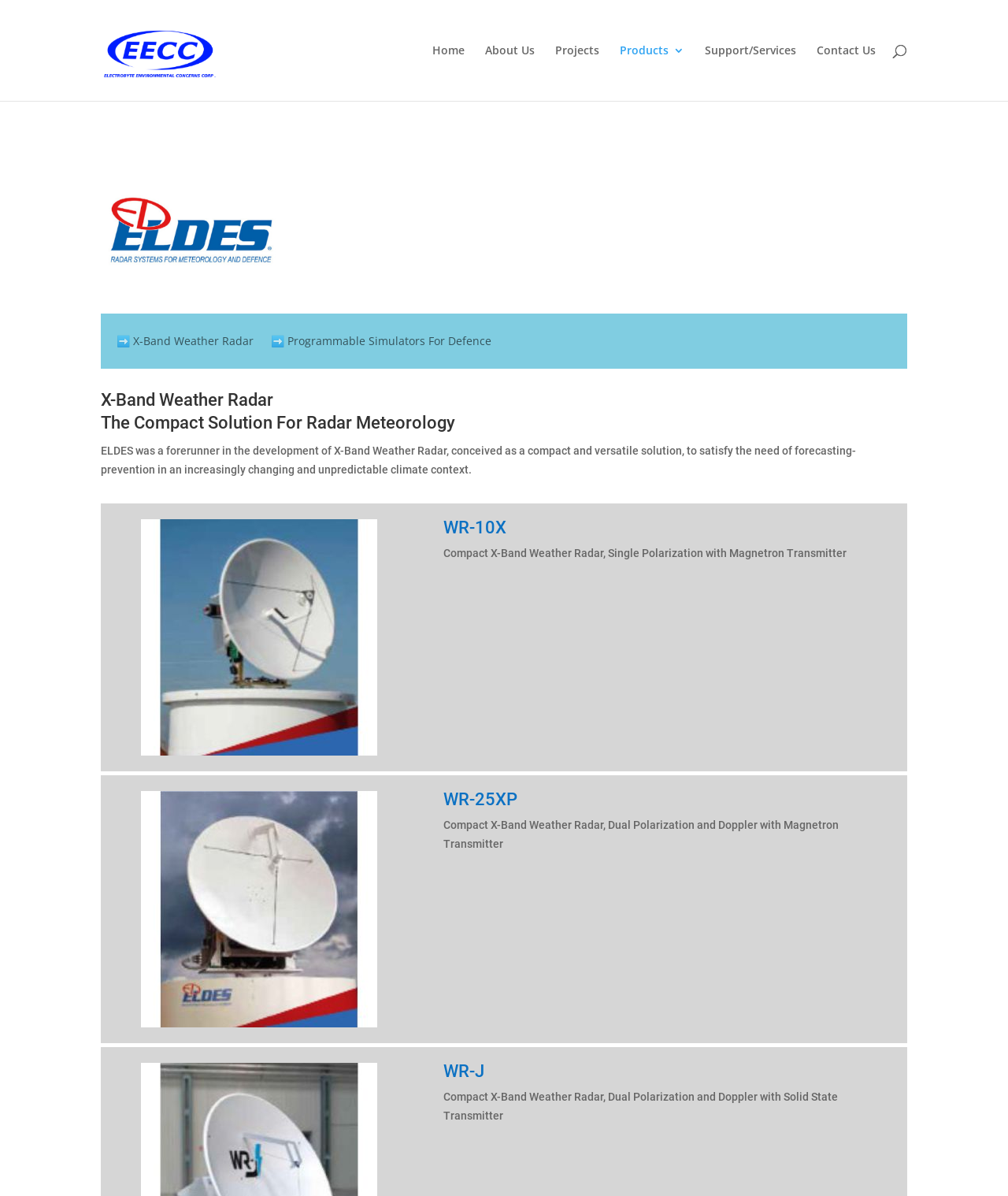Determine the bounding box coordinates of the clickable region to follow the instruction: "search for something".

[0.1, 0.0, 0.9, 0.001]